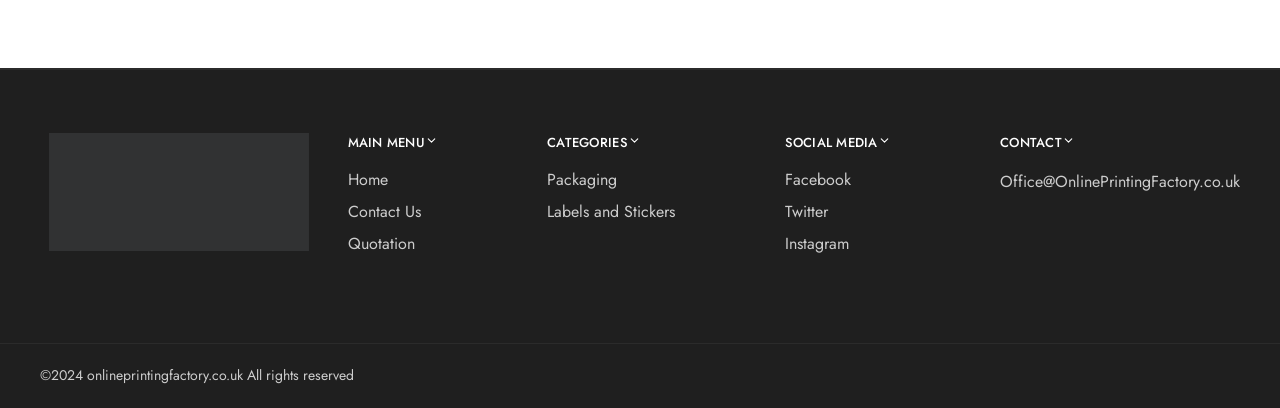Extract the bounding box coordinates for the UI element described as: "Contact Us".

[0.271, 0.49, 0.329, 0.546]